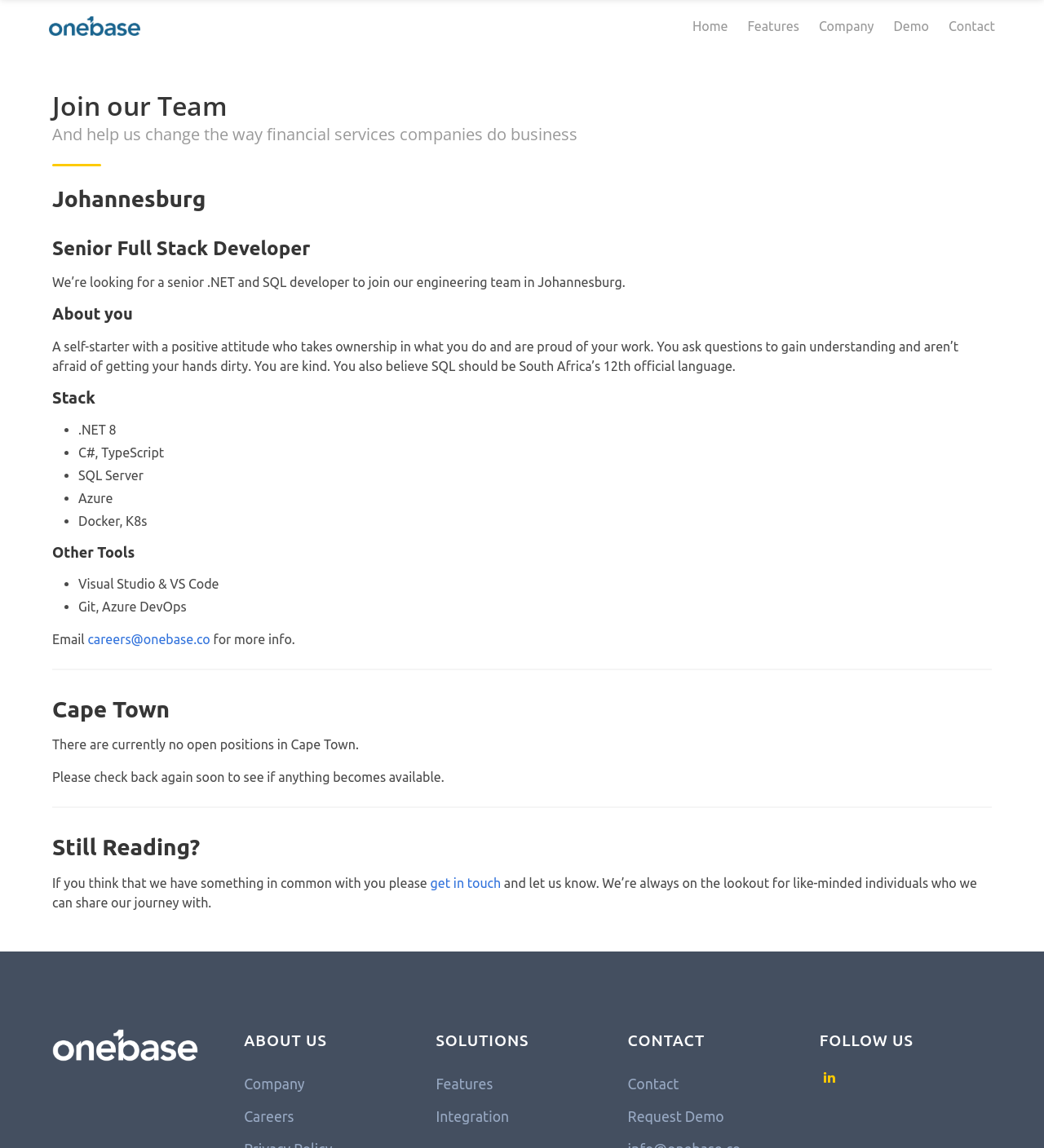Pinpoint the bounding box coordinates of the element that must be clicked to accomplish the following instruction: "Click on Home". The coordinates should be in the format of four float numbers between 0 and 1, i.e., [left, top, right, bottom].

[0.654, 0.009, 0.707, 0.037]